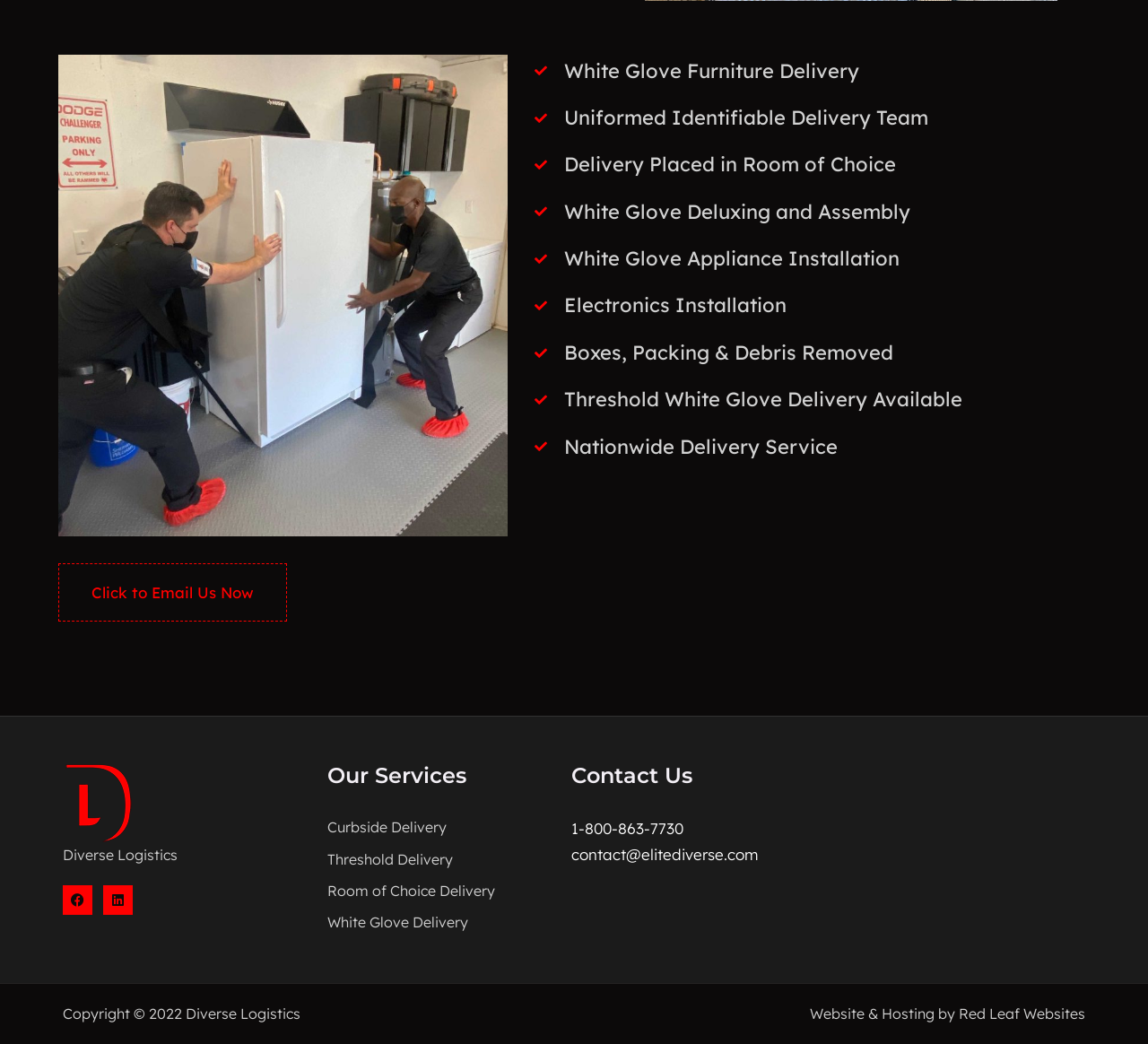What is the year of copyright?
We need a detailed and exhaustive answer to the question. Please elaborate.

The year of copyright is mentioned in the static text 'Copyright © 2022 Diverse Logistics' with bounding box coordinates [0.055, 0.962, 0.262, 0.979].